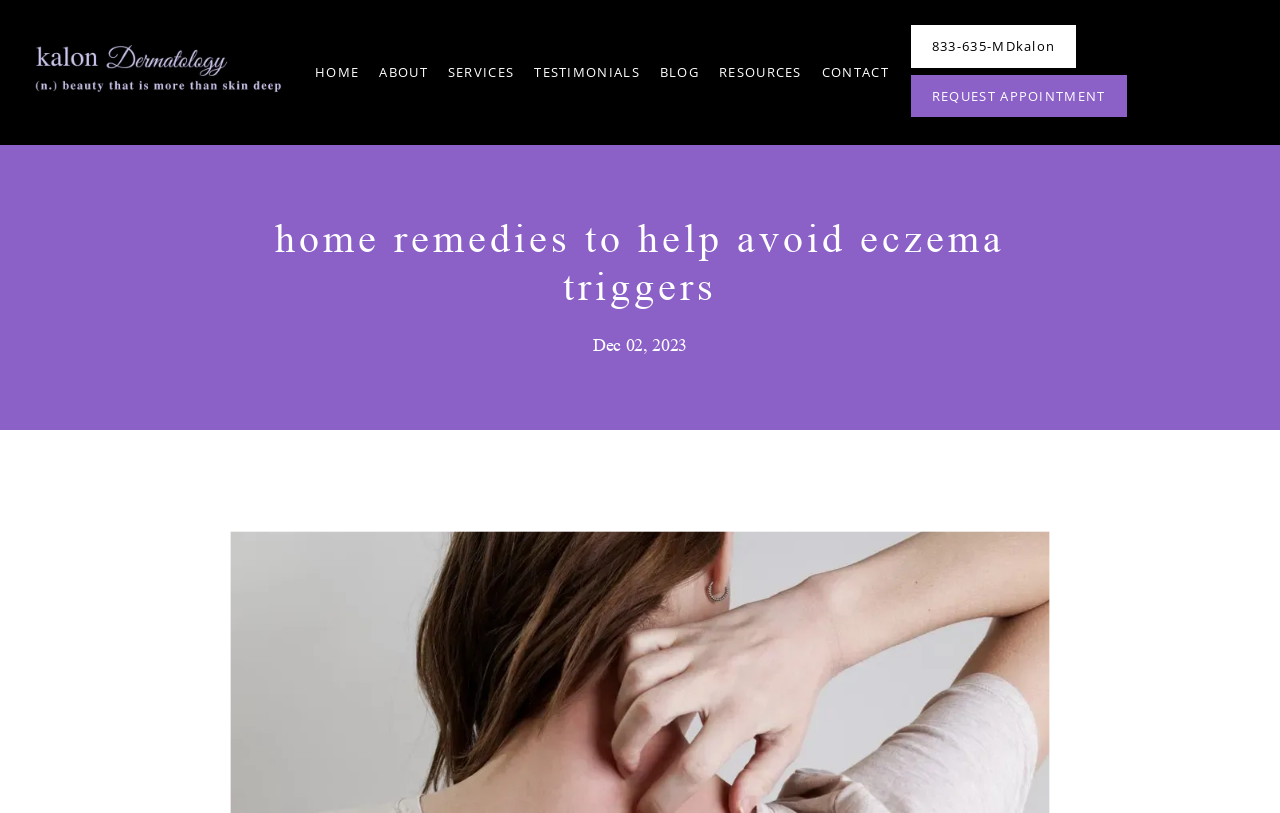Bounding box coordinates should be in the format (top-left x, top-left y, bottom-right x, bottom-right y) and all values should be floating point numbers between 0 and 1. Determine the bounding box coordinate for the UI element described as: Request Appointment

[0.71, 0.133, 0.882, 0.15]